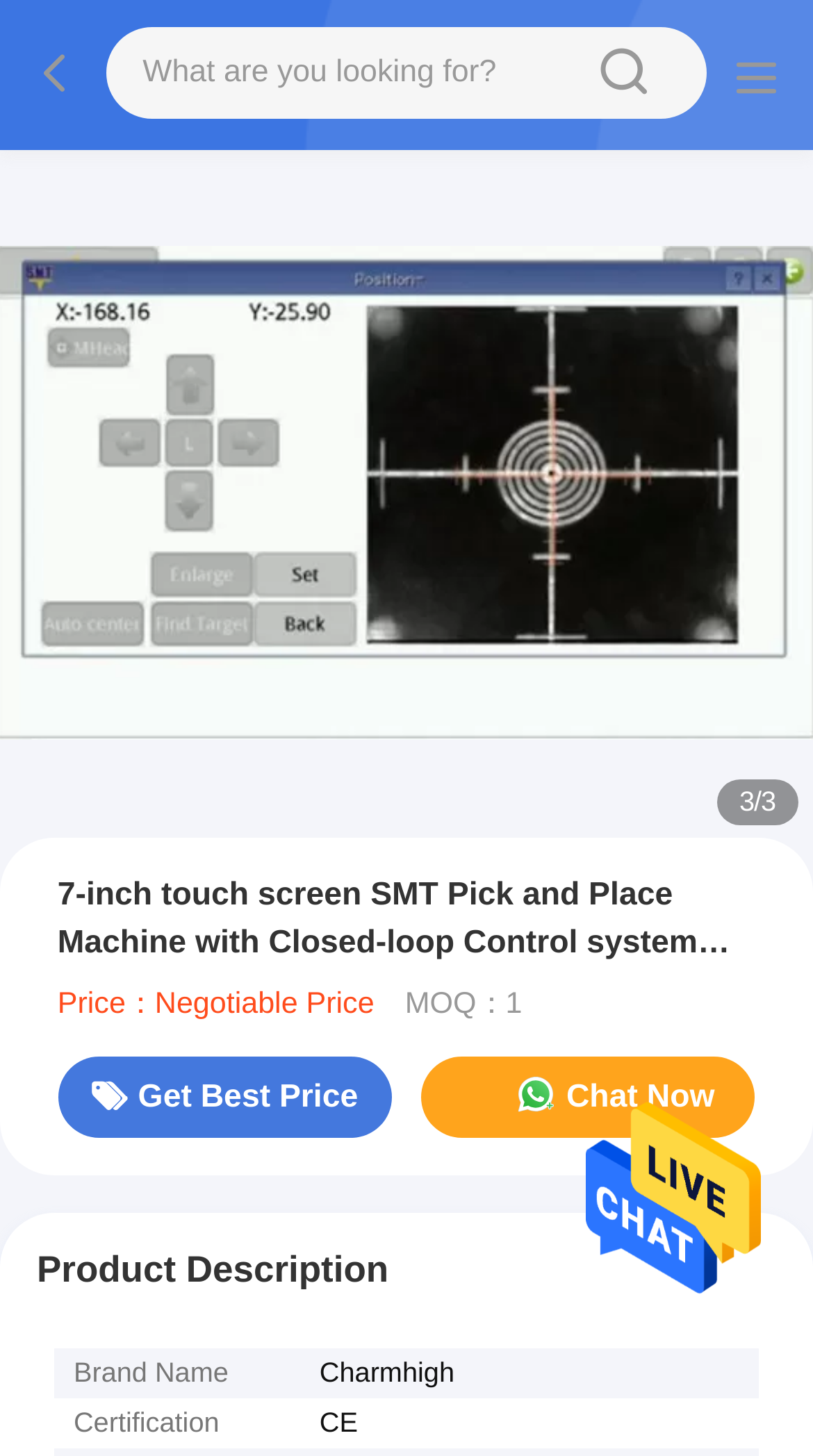What is the brand name of the product?
Please answer the question with a detailed response using the information from the screenshot.

I found the brand name by looking at the product description section, where it lists 'Brand Name' and 'Charmhigh' in adjacent table cells.